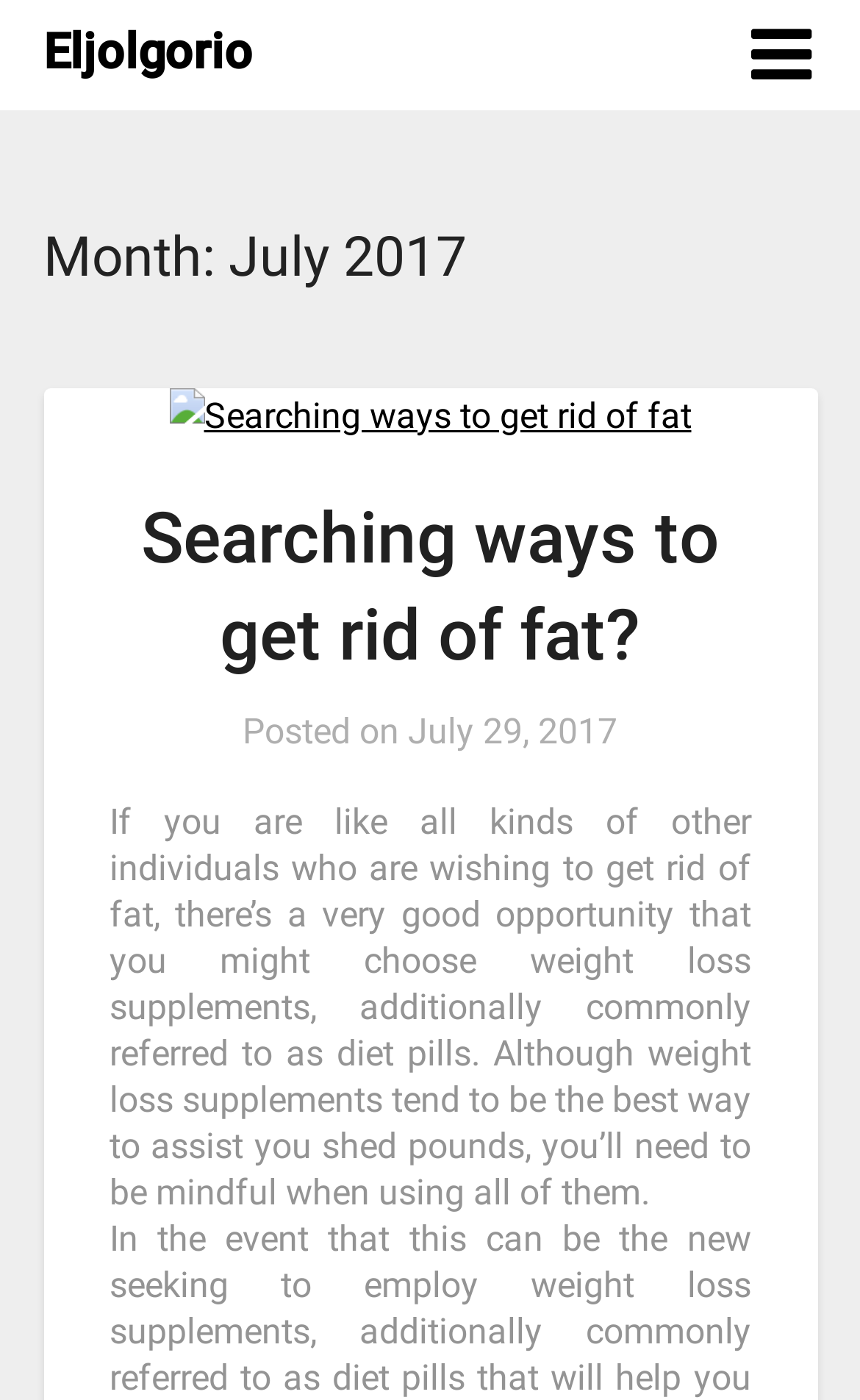What is the purpose of weight loss supplements?
Please respond to the question with a detailed and thorough explanation.

I determined the answer by reading the StaticText element which mentions that weight loss supplements tend to be the best way to assist you shed pounds.